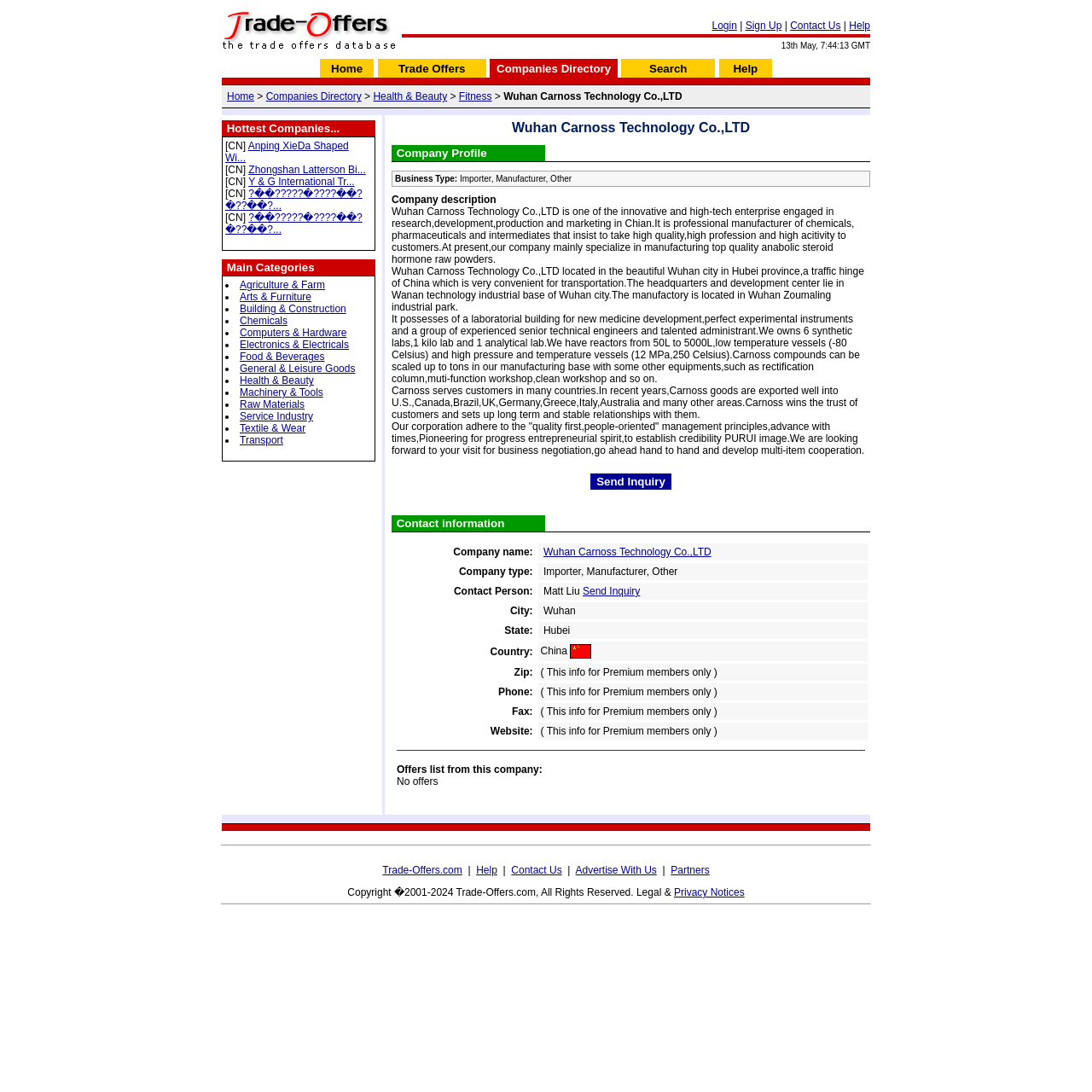Based on the element description: "Contact Us", identify the UI element and provide its bounding box coordinates. Use four float numbers between 0 and 1, [left, top, right, bottom].

[0.724, 0.018, 0.77, 0.029]